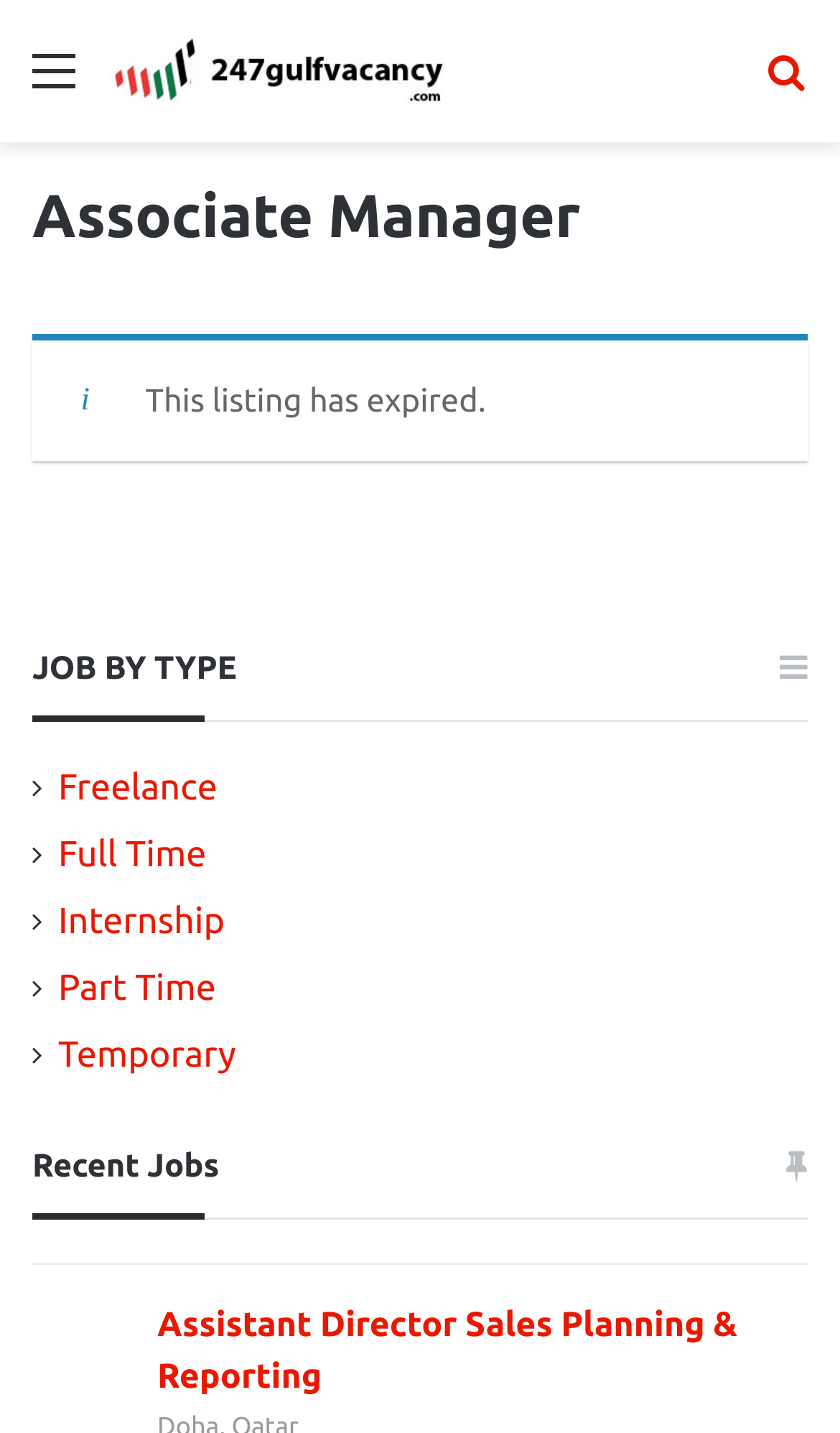Please specify the bounding box coordinates of the element that should be clicked to execute the given instruction: 'Browse recent jobs'. Ensure the coordinates are four float numbers between 0 and 1, expressed as [left, top, right, bottom].

[0.038, 0.801, 0.261, 0.826]